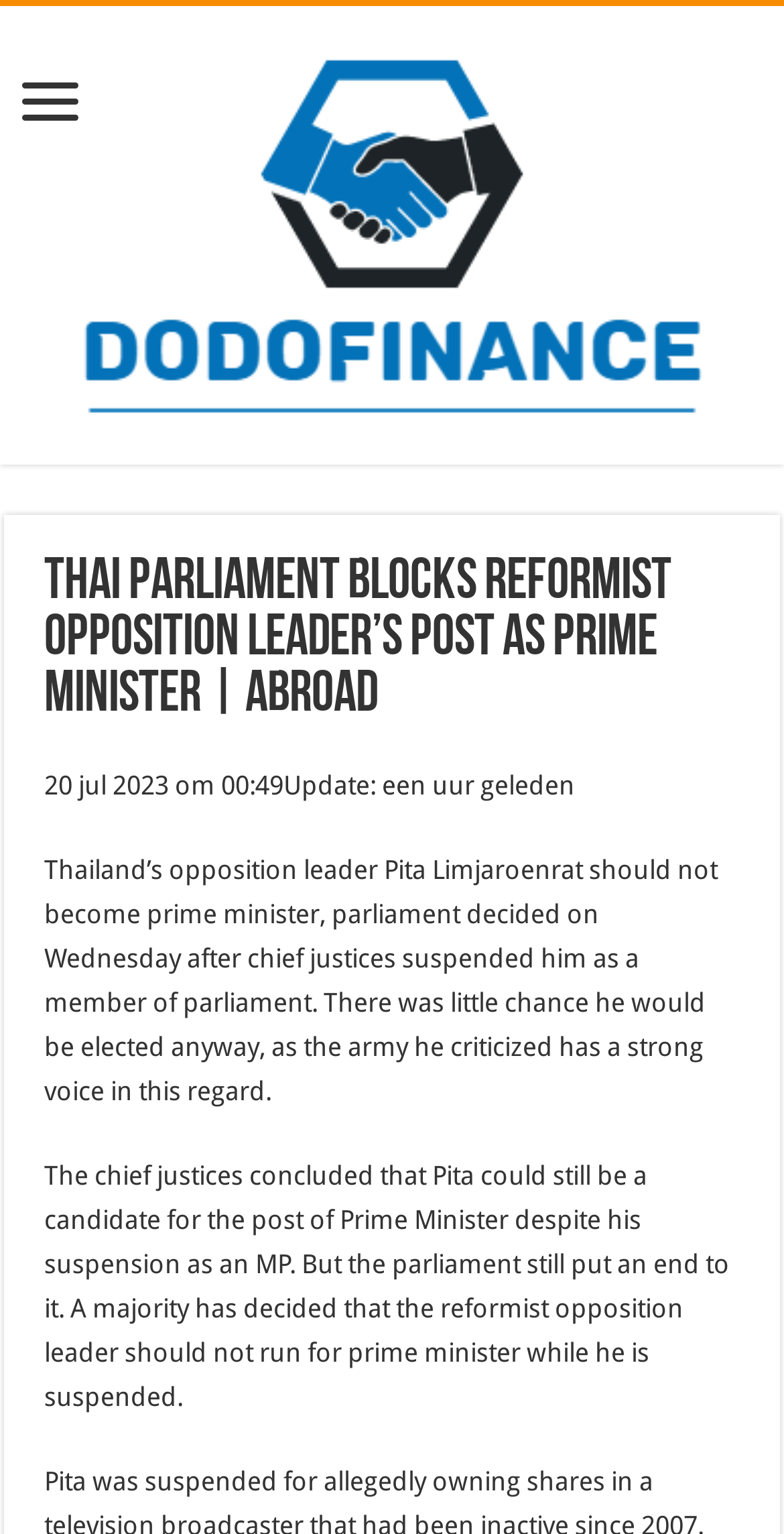What is the time when the update was made?
Provide a well-explained and detailed answer to the question.

The text displays the update time as 'Update: een uur geleden', which is Dutch for 'one hour ago'.